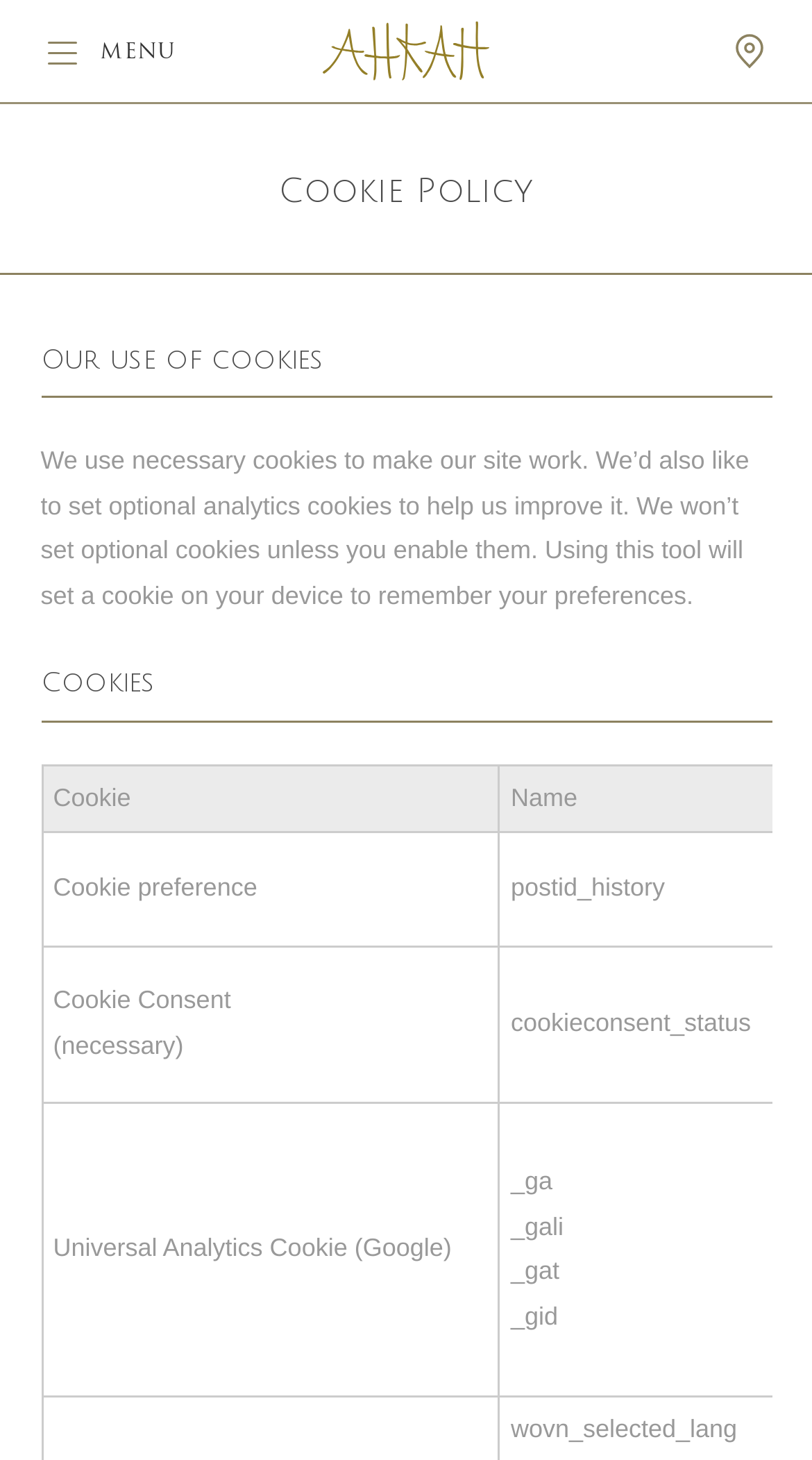Provide the bounding box coordinates in the format (top-left x, top-left y, bottom-right x, bottom-right y). All values are floating point numbers between 0 and 1. Determine the bounding box coordinate of the UI element described as: elements

[0.0, 0.806, 1.0, 0.89]